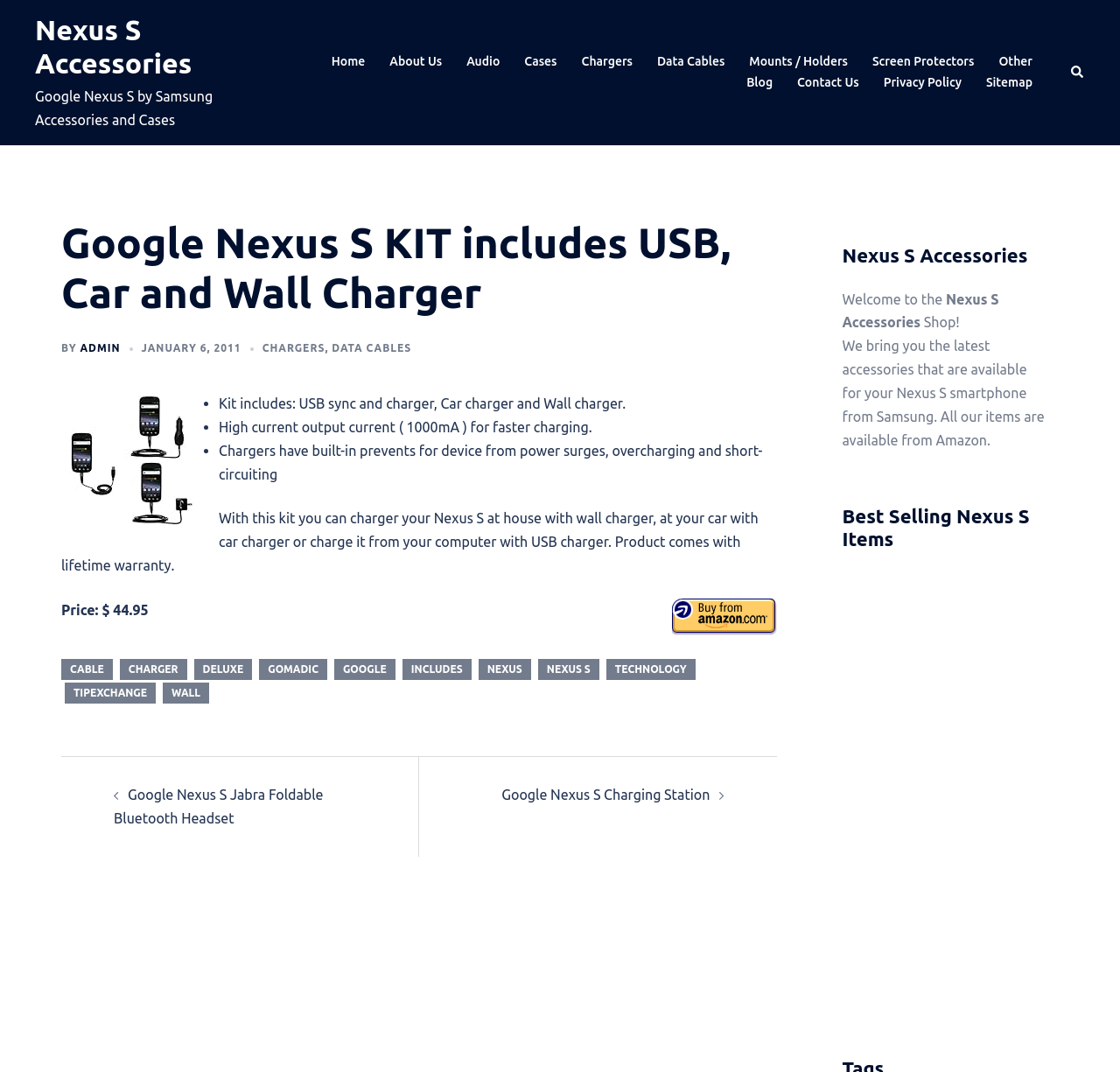Based on the description "January 6, 2011January 2, 2023", find the bounding box of the specified UI element.

[0.126, 0.319, 0.215, 0.33]